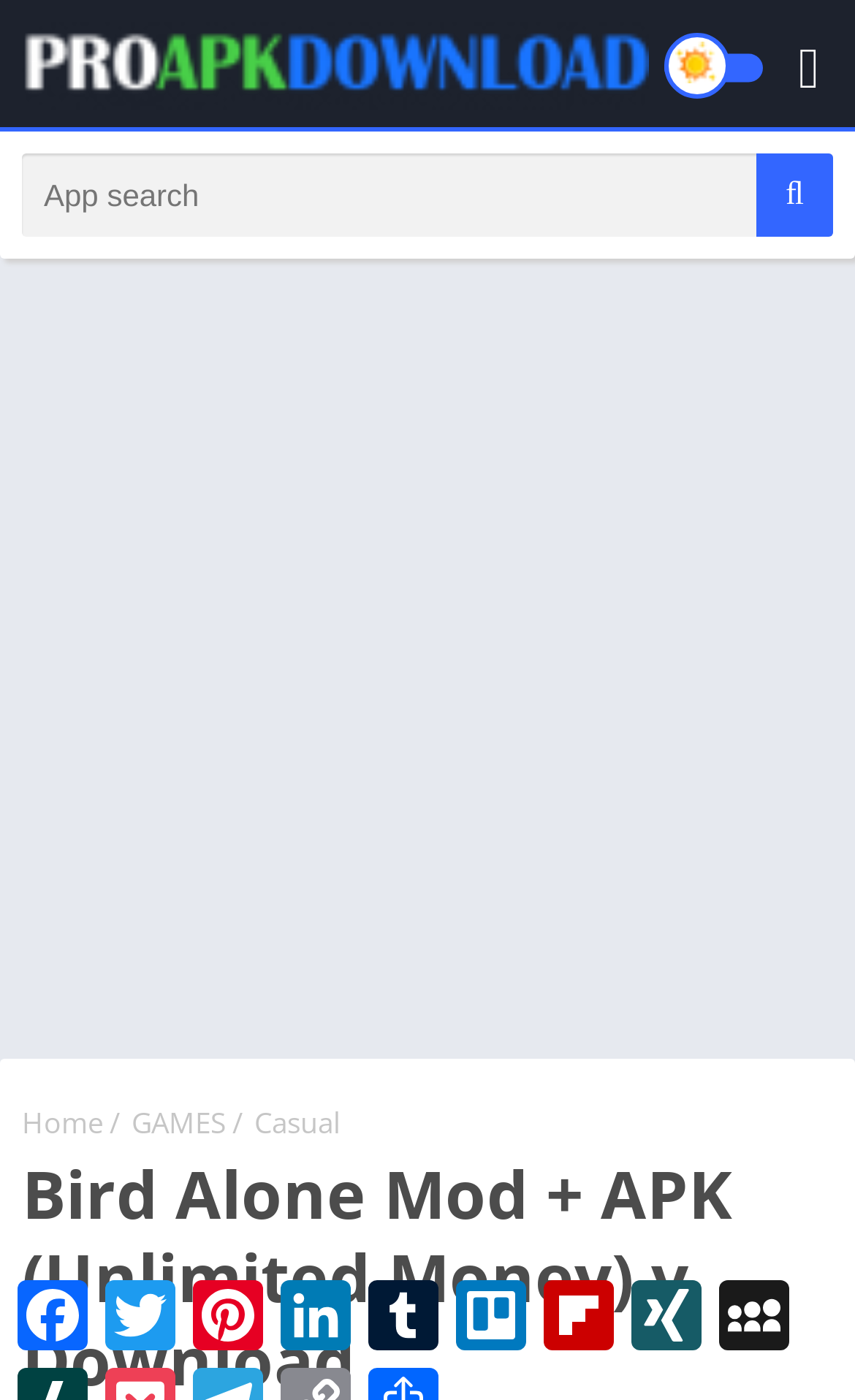Determine the bounding box coordinates of the clickable region to follow the instruction: "View casual games".

[0.297, 0.788, 0.397, 0.816]